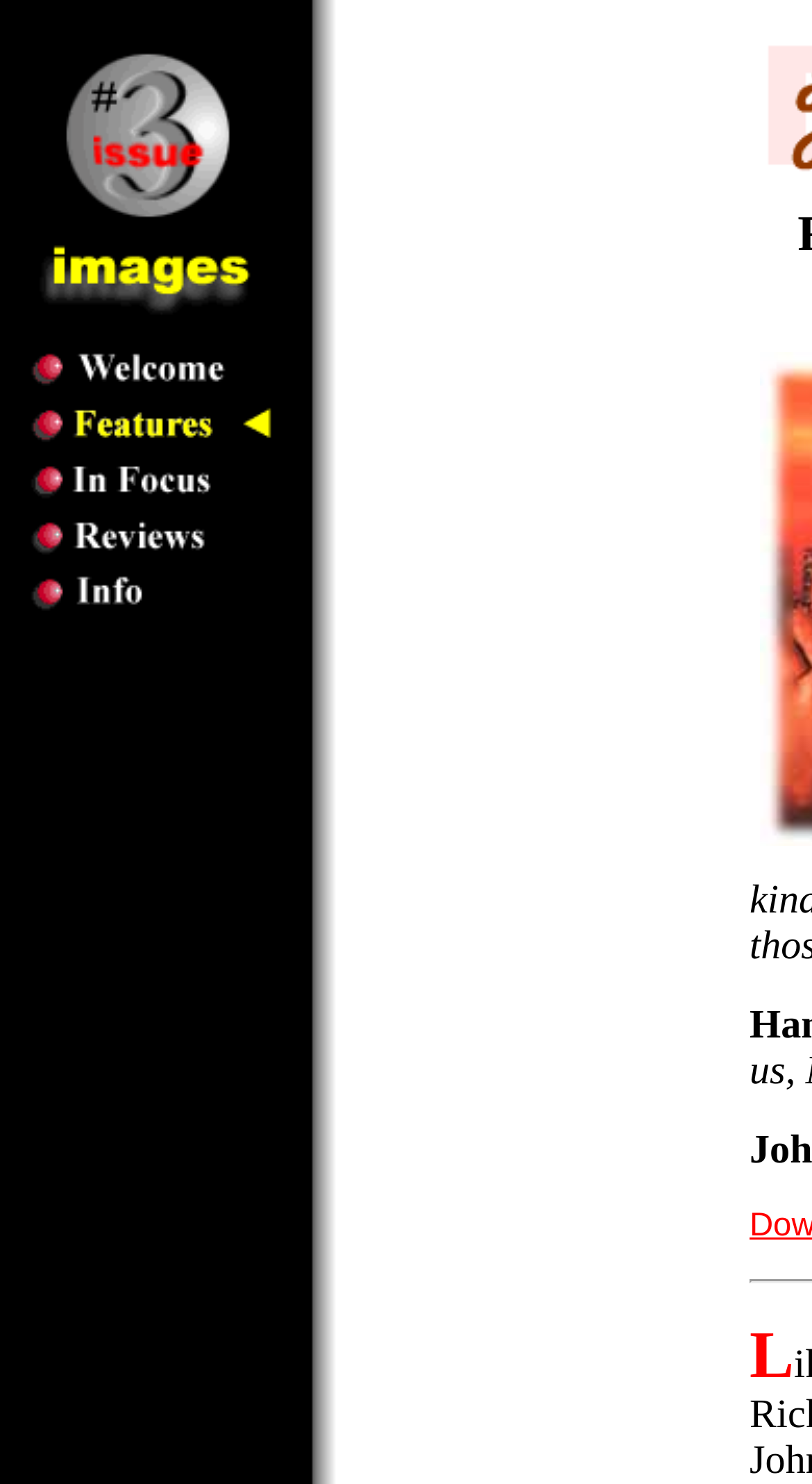Locate and provide the bounding box coordinates for the HTML element that matches this description: "alt="[In Focus]"".

[0.026, 0.323, 0.346, 0.347]